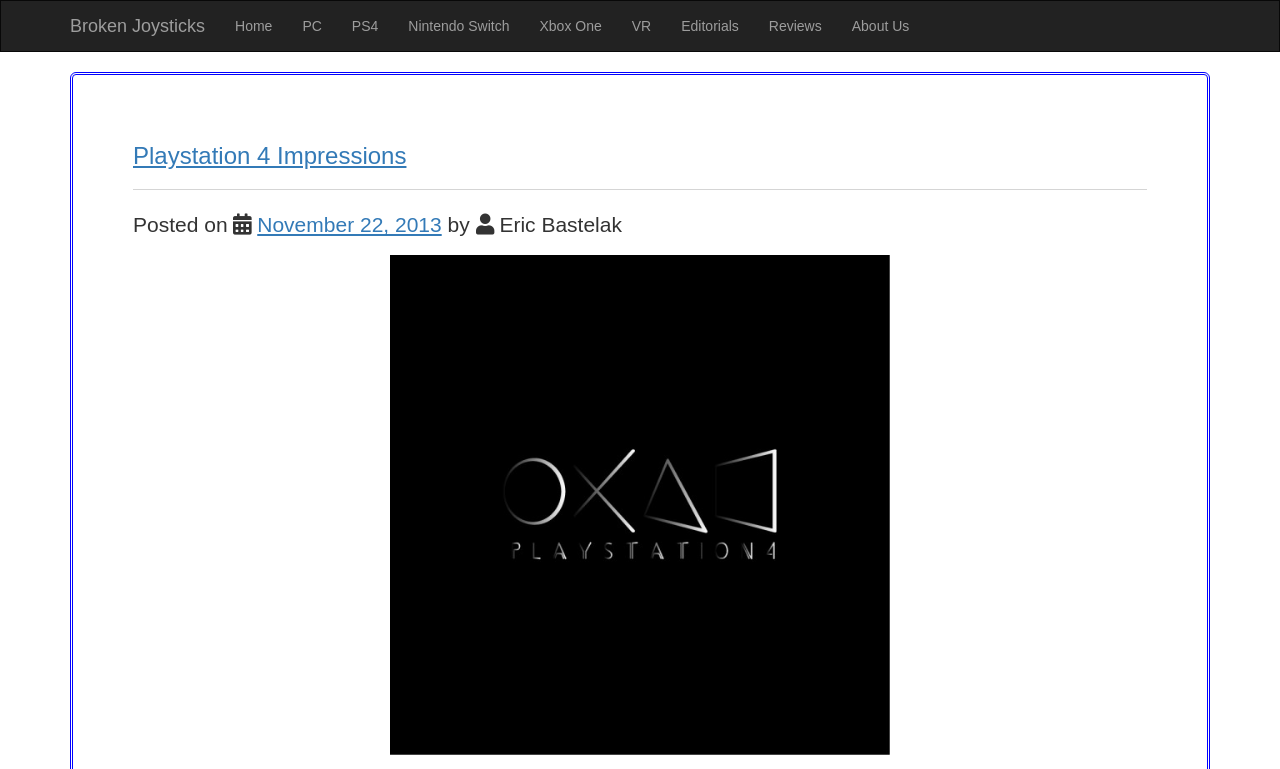Can you show the bounding box coordinates of the region to click on to complete the task described in the instruction: "view November 22, 2013 posts"?

[0.201, 0.277, 0.345, 0.307]